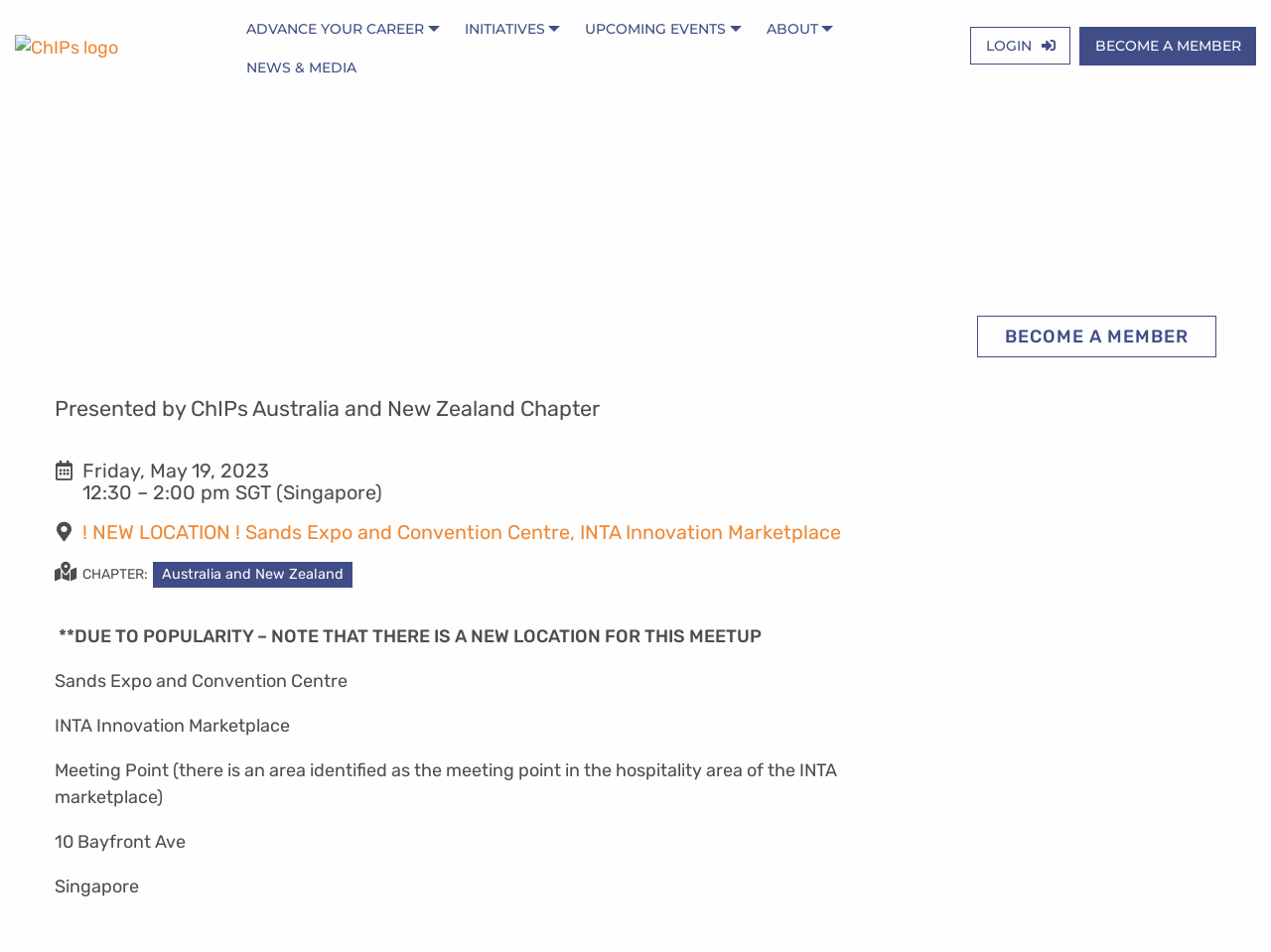Determine the bounding box coordinates for the clickable element to execute this instruction: "Click ChIPs logo". Provide the coordinates as four float numbers between 0 and 1, i.e., [left, top, right, bottom].

[0.012, 0.037, 0.155, 0.06]